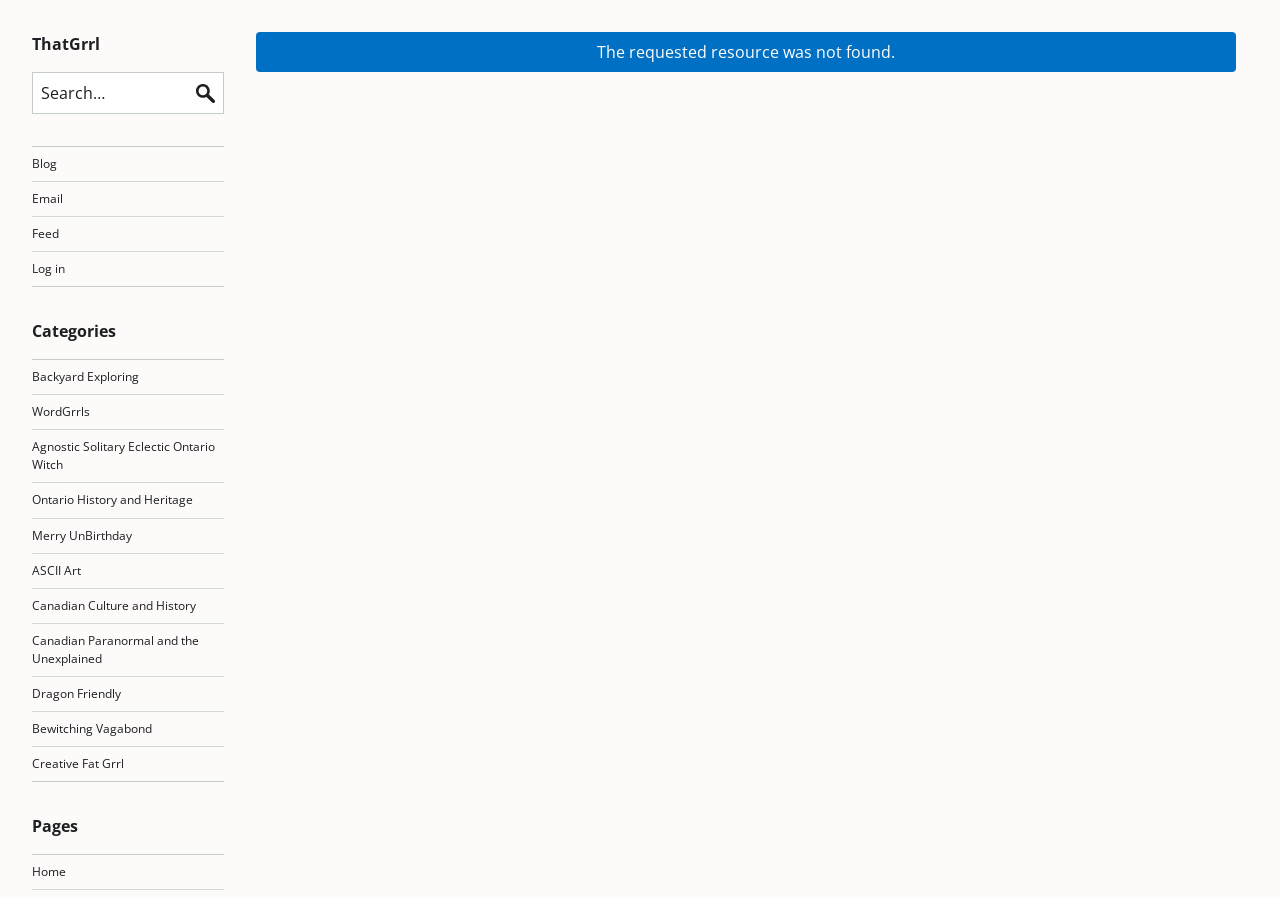Please indicate the bounding box coordinates of the element's region to be clicked to achieve the instruction: "Log in". Provide the coordinates as four float numbers between 0 and 1, i.e., [left, top, right, bottom].

[0.025, 0.29, 0.051, 0.309]